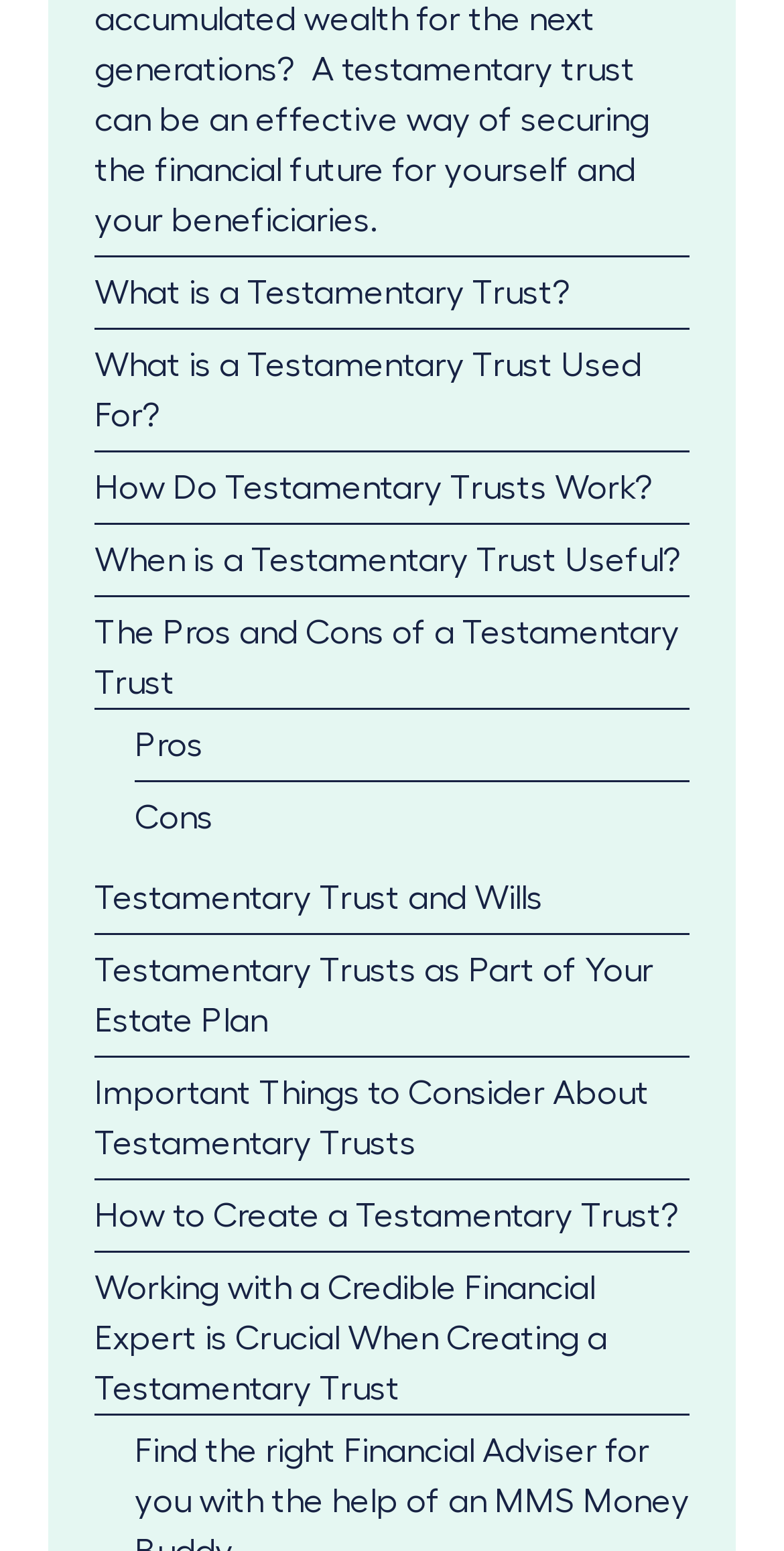Please locate the UI element described by "What is a Testamentary Trust?" and provide its bounding box coordinates.

[0.121, 0.178, 0.728, 0.2]